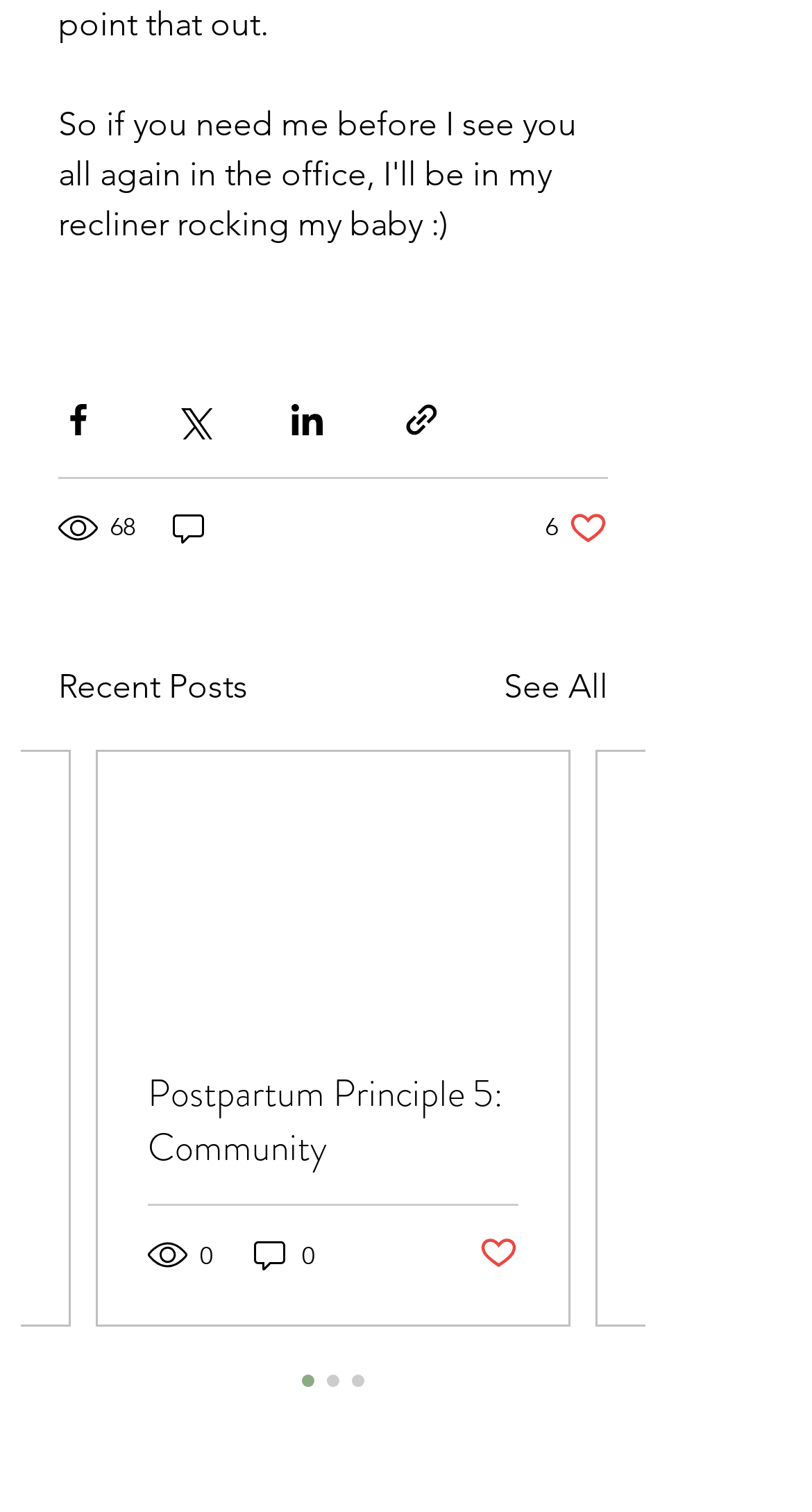Provide the bounding box coordinates of the area you need to click to execute the following instruction: "Go to University of Groningen homepage".

None